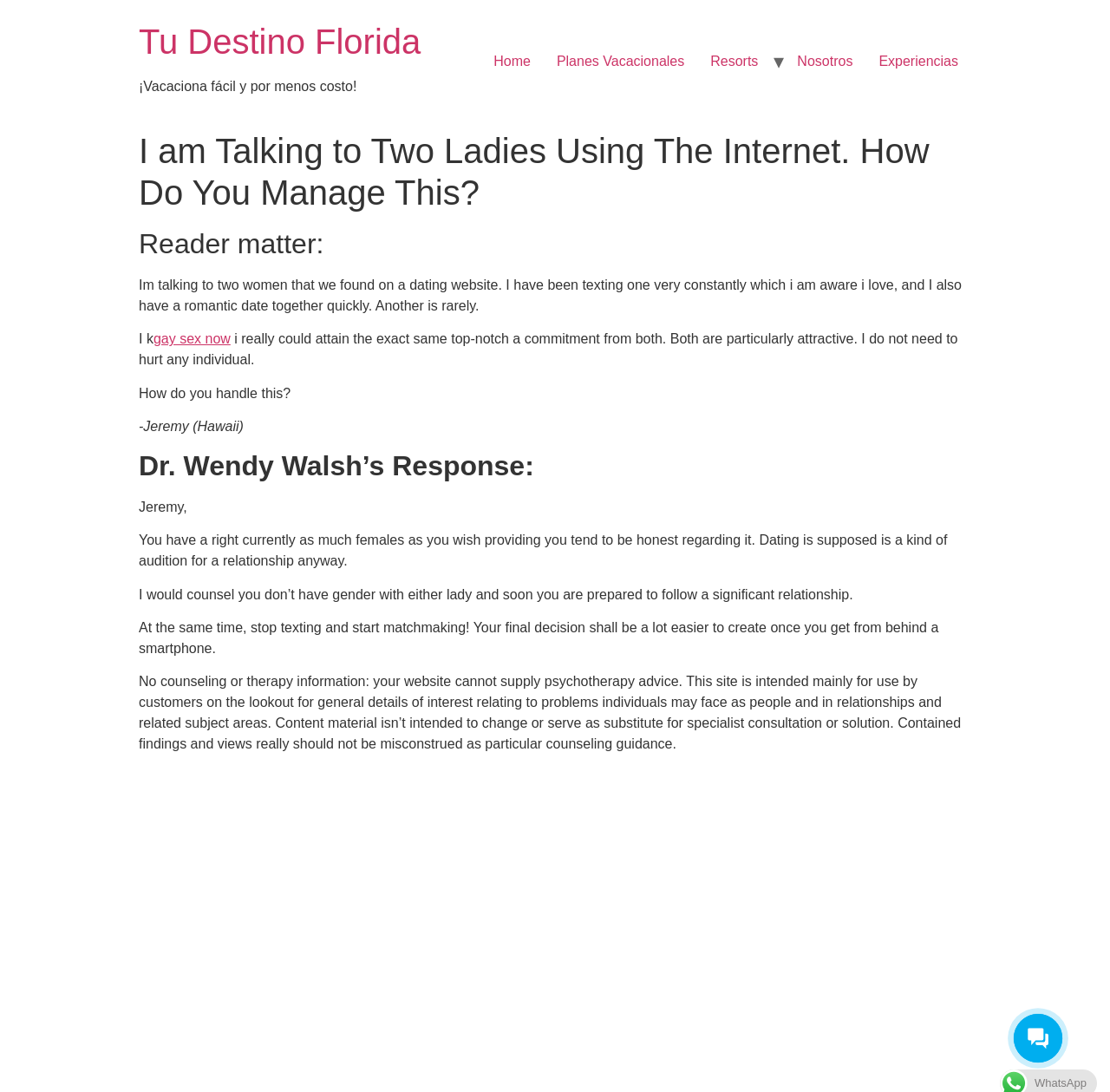Identify the bounding box of the HTML element described as: "gay sex now".

[0.138, 0.304, 0.208, 0.317]